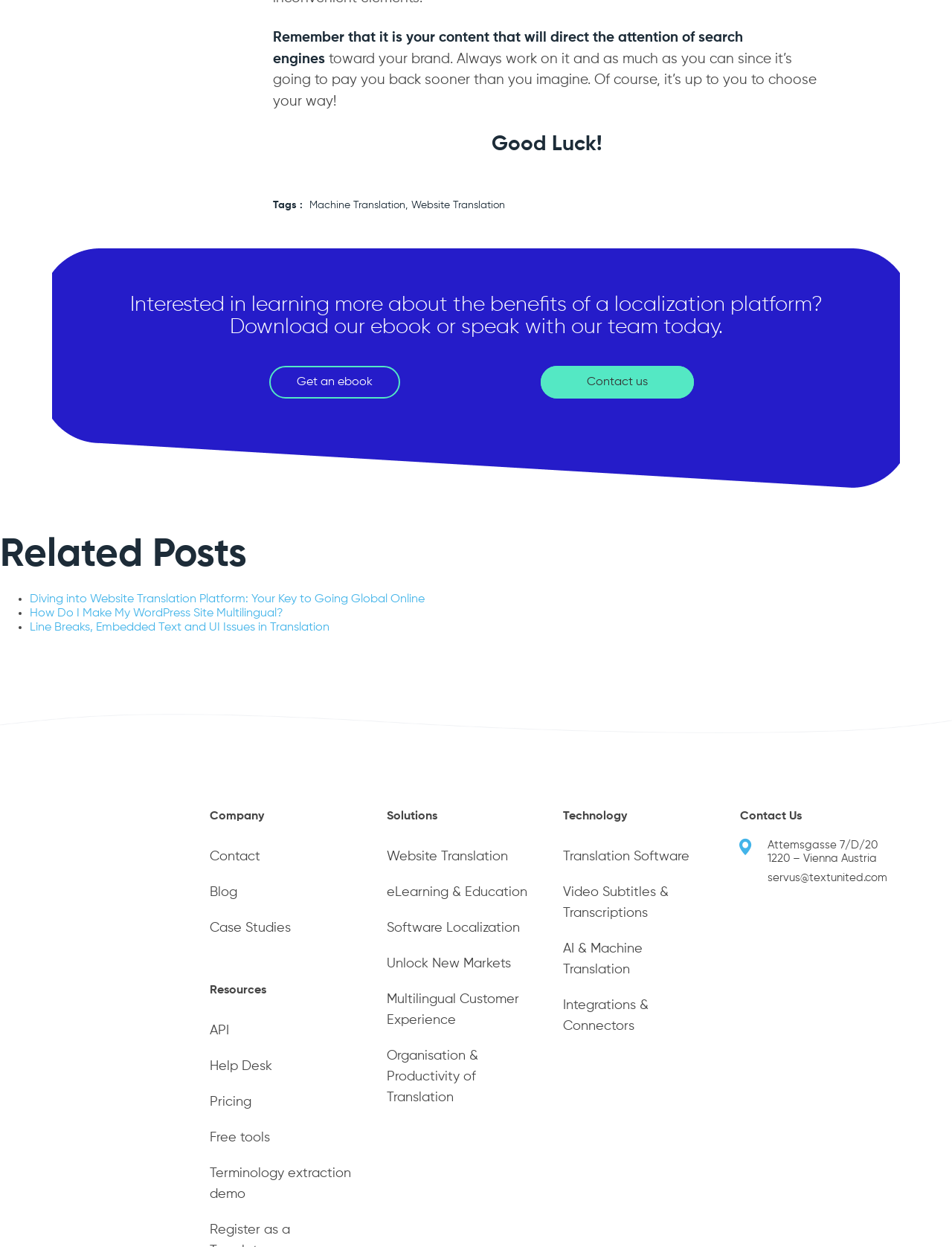Locate the UI element described by Multilingual Customer Experience in the provided webpage screenshot. Return the bounding box coordinates in the format (top-left x, top-left y, bottom-right x, bottom-right y), ensuring all values are between 0 and 1.

[0.406, 0.796, 0.545, 0.824]